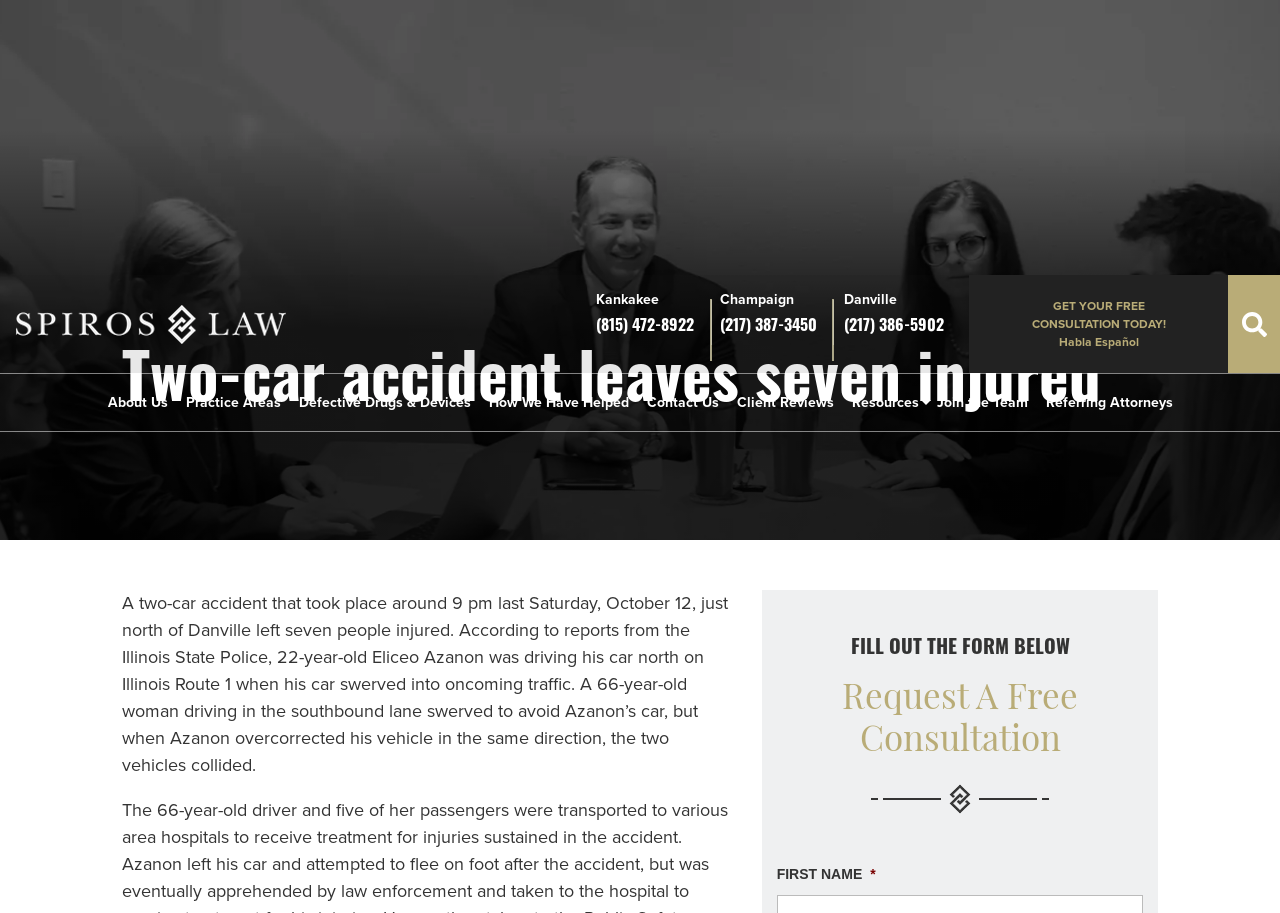How many phone numbers are listed on the webpage?
Based on the visual, give a brief answer using one word or a short phrase.

3